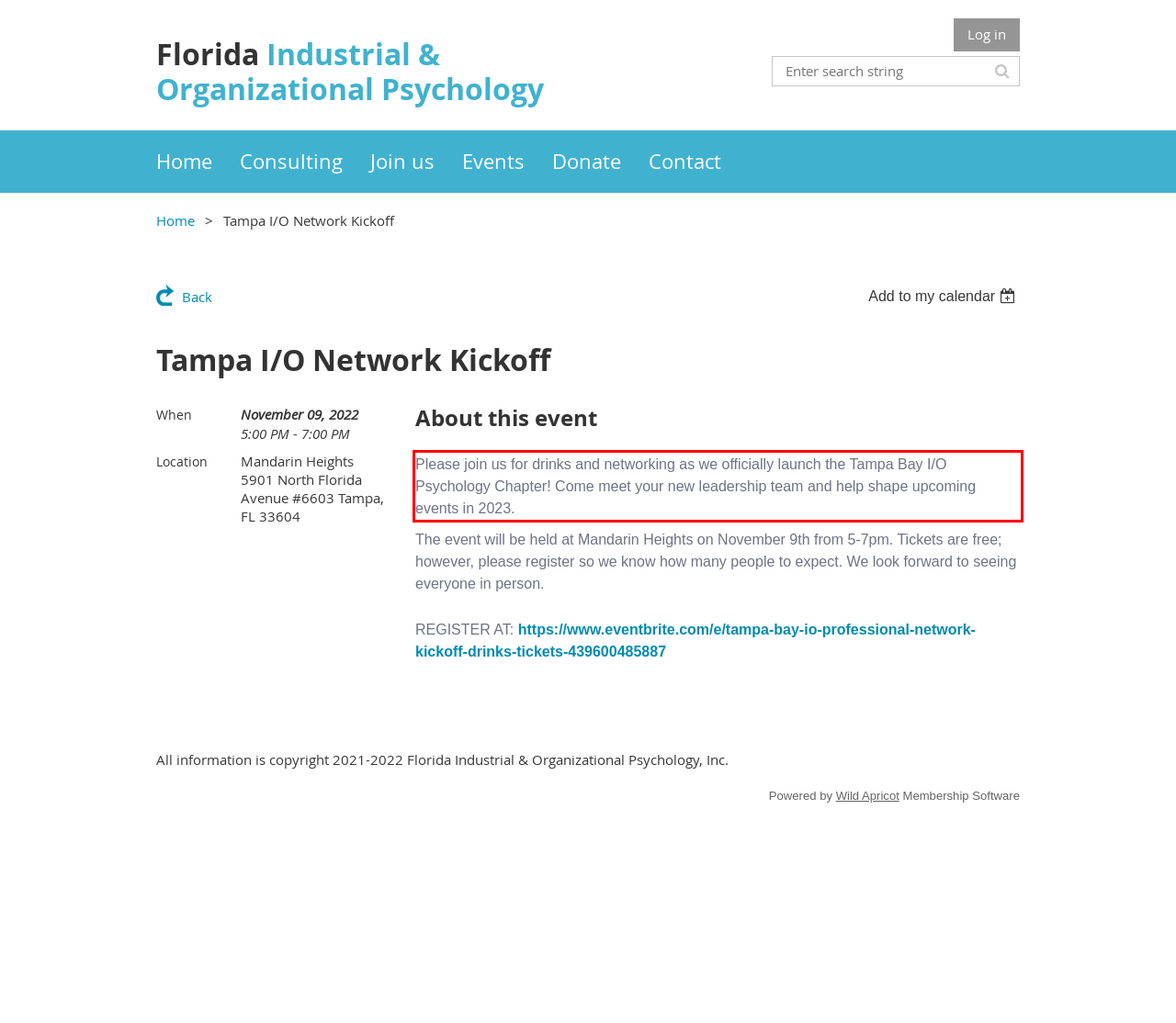Please take the screenshot of the webpage, find the red bounding box, and generate the text content that is within this red bounding box.

Please join us for drinks and networking as we officially launch the Tampa Bay I/O Psychology Chapter! Come meet your new leadership team and help shape upcoming events in 2023.